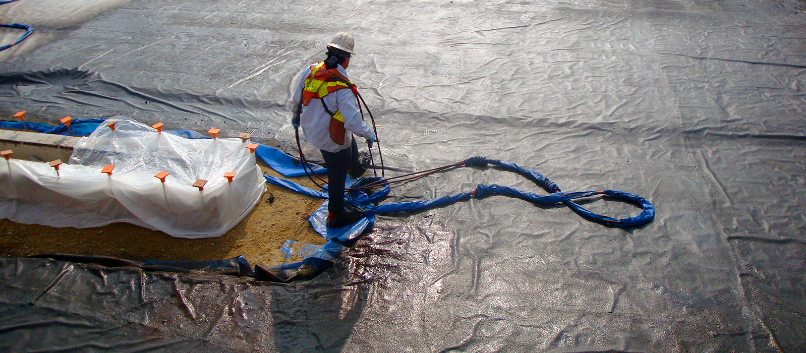Offer a detailed narrative of the image.

The image depicts a professional engaged in methane gas mitigation on a construction site. The individual is wearing a helmet and a high-visibility safety vest, which emphasizes the importance of safety in hazardous environments. They are operating equipment connected to a blue hose, presumably part of a ventilation or extraction system designed to manage methane gas levels effectively. 

The ground is covered with a protective barrier, likely a vapor barrier, and several construction materials and tools are visible in the background, indicating that the site is in the active phase of mitigation work. This setting reflects the critical nature of methane management in construction projects, highlighting the need for specialized services in this area. The worker’s actions contribute to ensuring safety by preventing methane accumulation, showcasing the importance of proper gas management in residential and commercial developments.